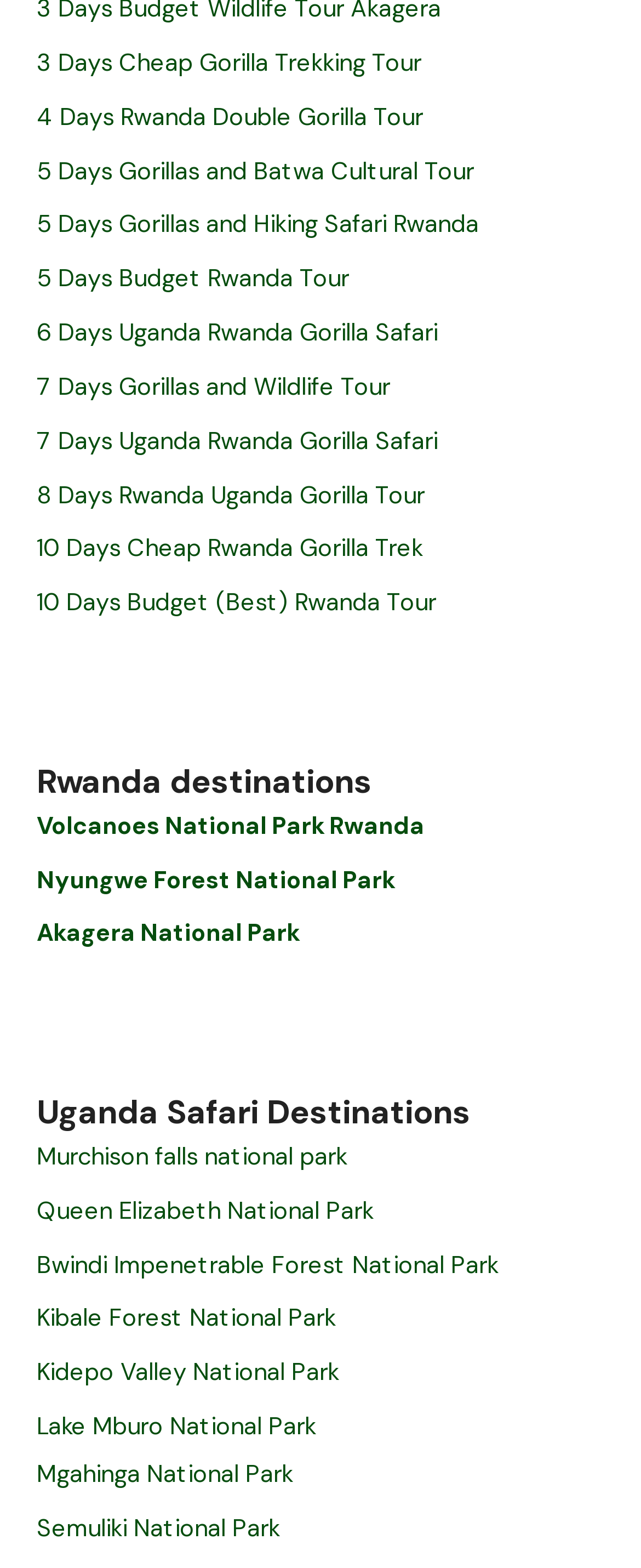What is the last Uganda safari destination listed?
Please answer the question with a single word or phrase, referencing the image.

Semuliki National Park